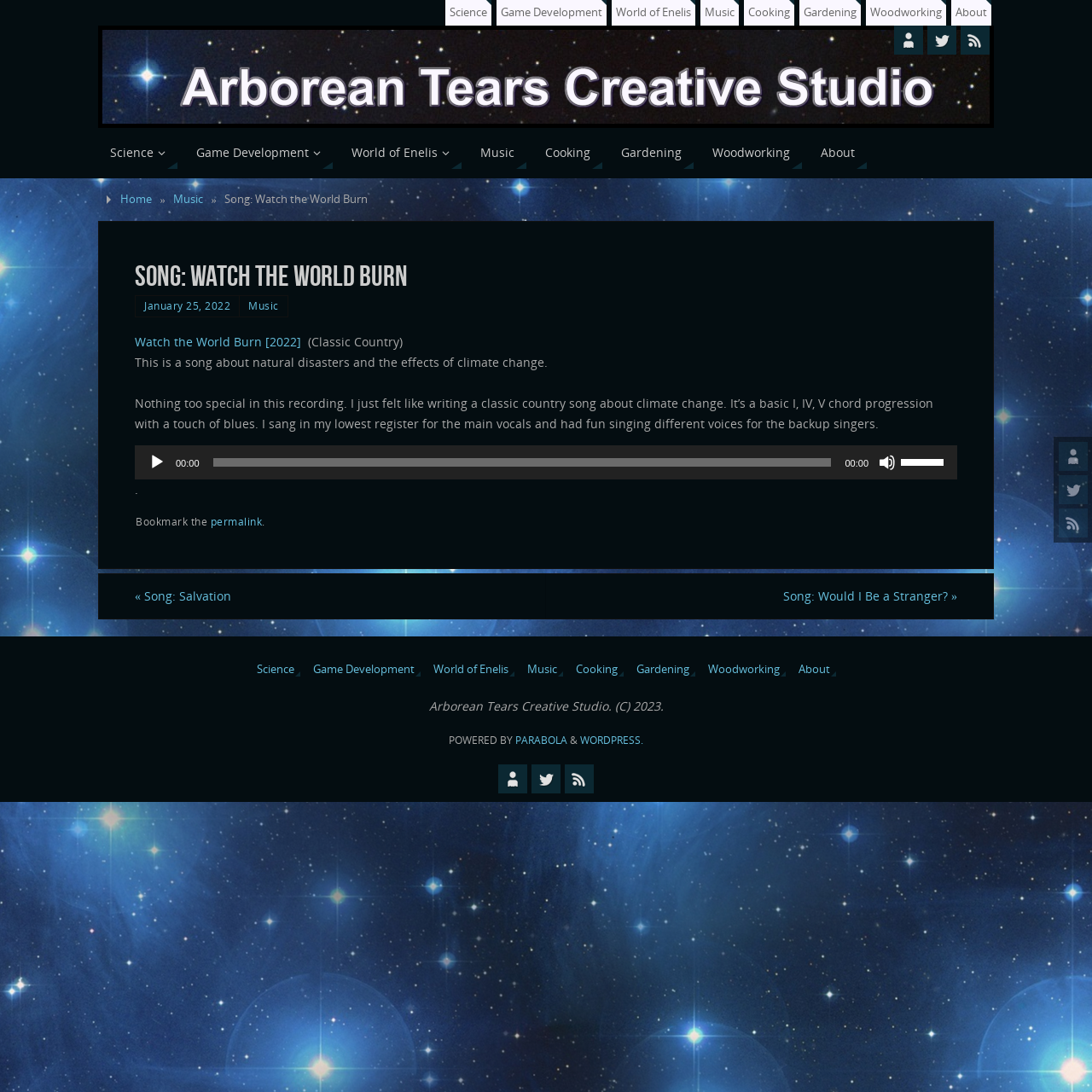Please identify the bounding box coordinates of the clickable region that I should interact with to perform the following instruction: "View the next article". The coordinates should be expressed as four float numbers between 0 and 1, i.e., [left, top, right, bottom].

None